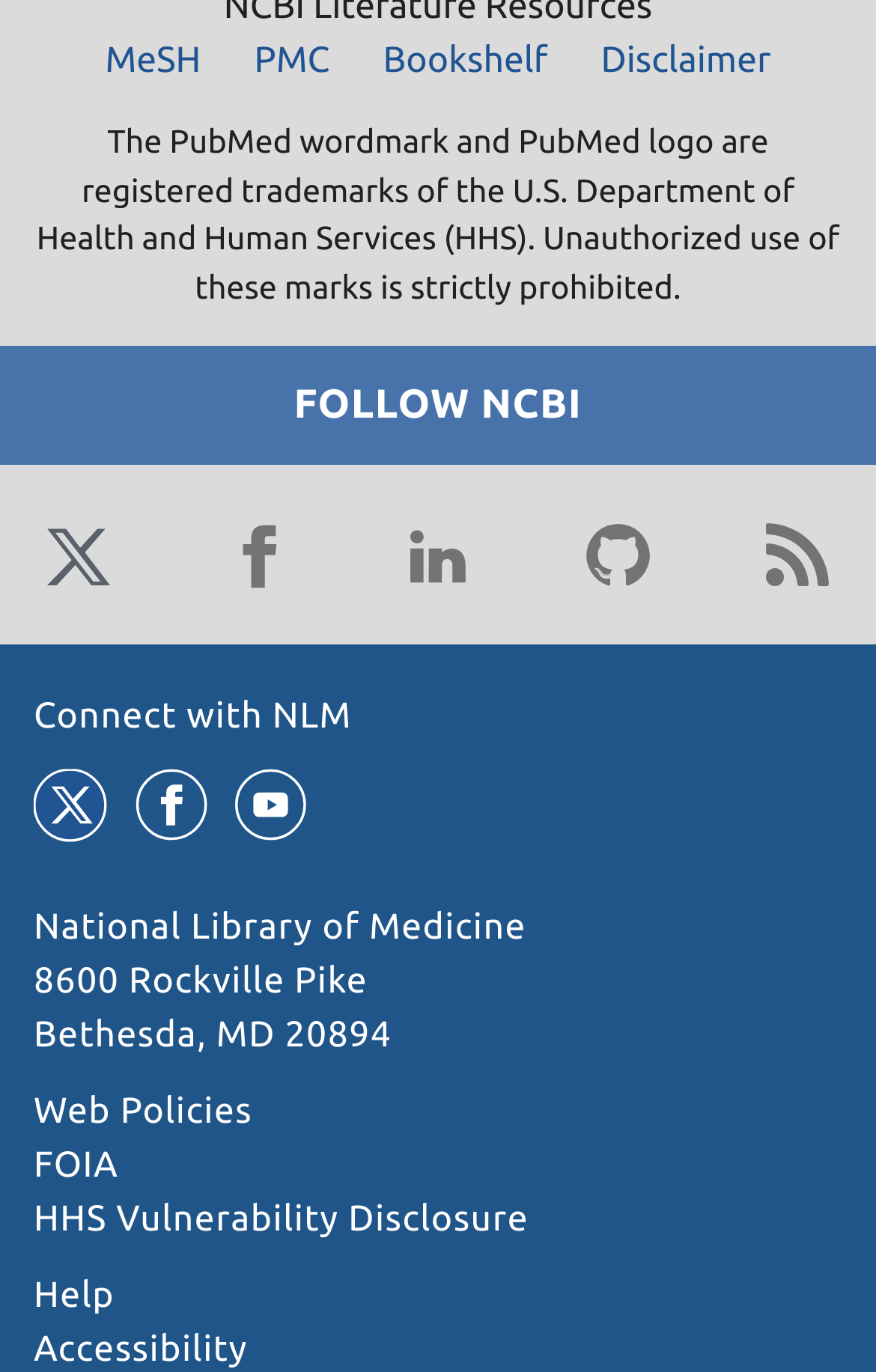Give a short answer using one word or phrase for the question:
How many types of trademarks are mentioned?

1